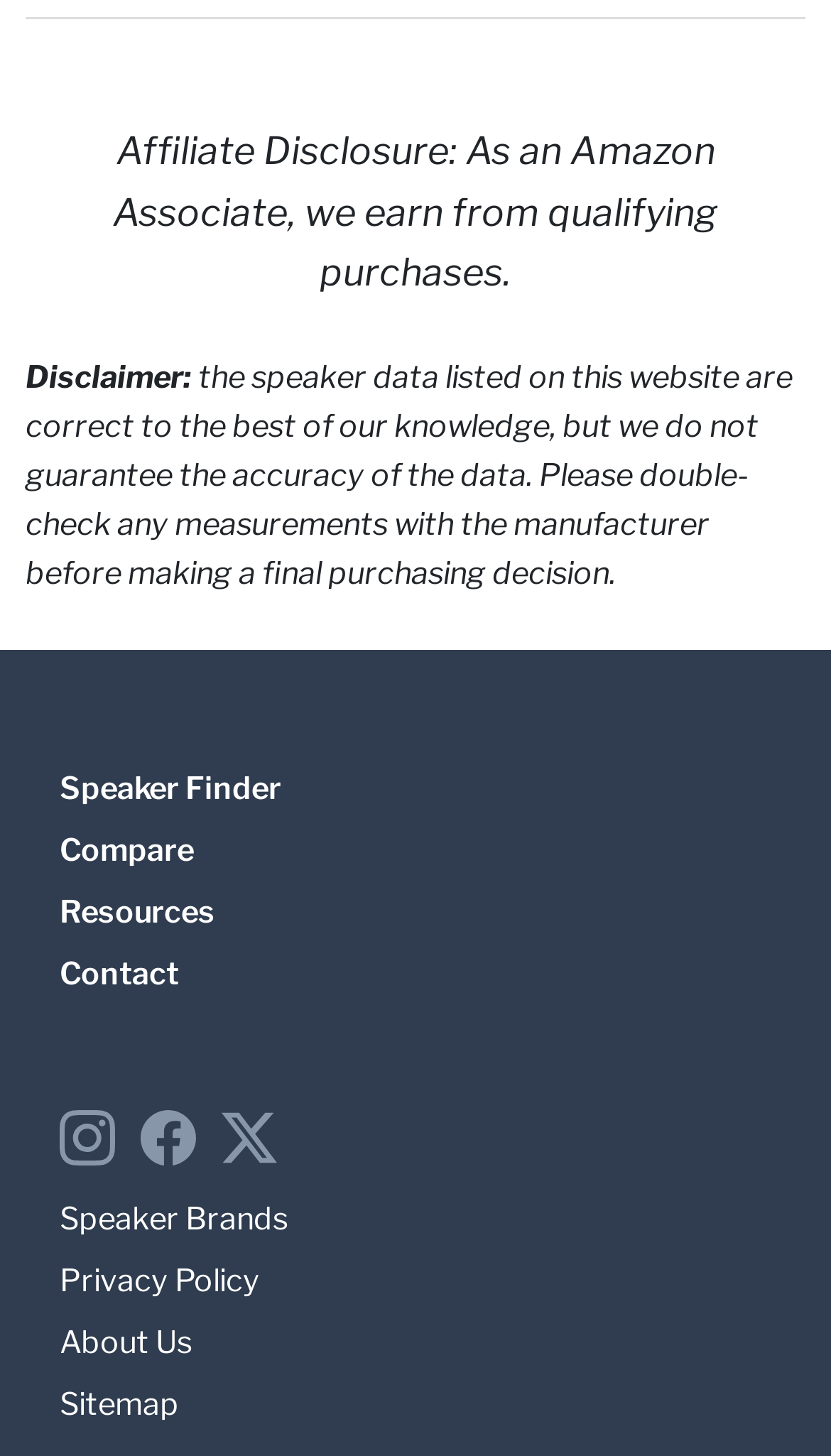Carefully observe the image and respond to the question with a detailed answer:
What is the last link in the footer section?

The last link in the footer section is the 'Sitemap' link, which is likely used to provide a comprehensive overview of the website's structure and content.